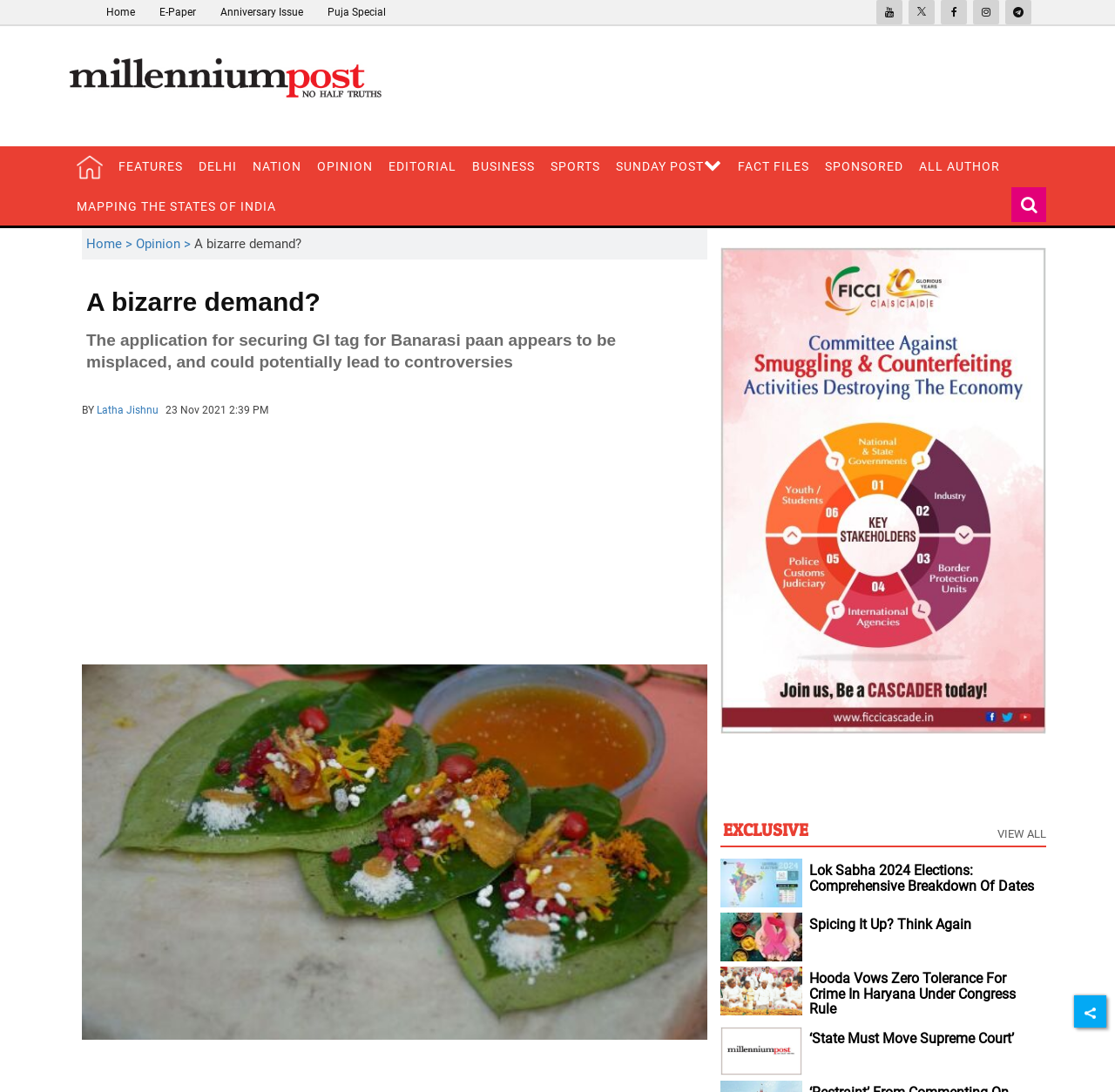Could you highlight the region that needs to be clicked to execute the instruction: "View the 'Lok Sabha 2024 Elections: Comprehensive Breakdown of Dates' article"?

[0.646, 0.801, 0.719, 0.815]